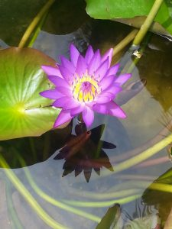Please provide a one-word or phrase answer to the question: 
What does the lotus flower symbolize in various cultures?

Purity and rebirth